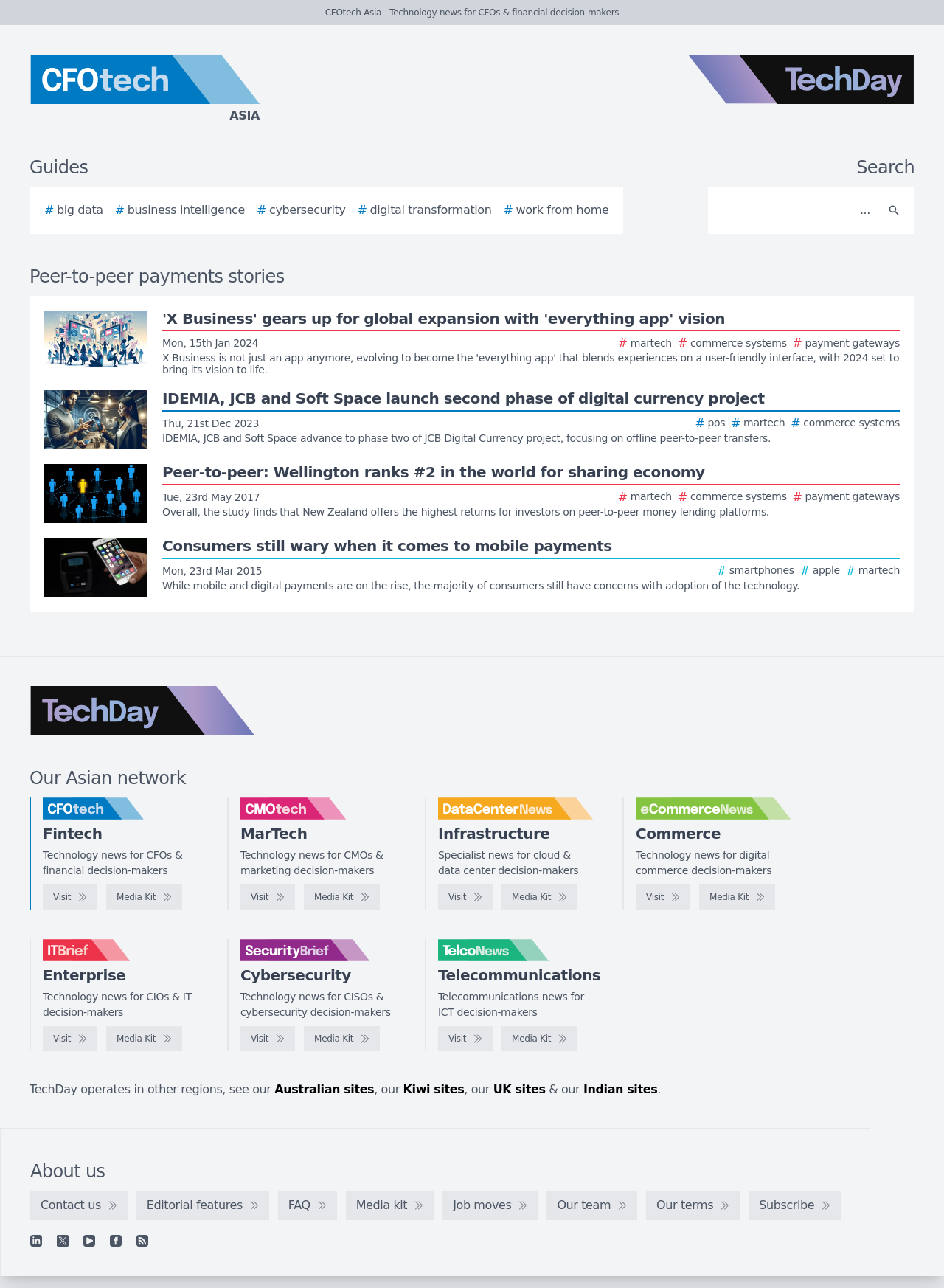Please find the bounding box coordinates of the element that must be clicked to perform the given instruction: "Read story about X Business". The coordinates should be four float numbers from 0 to 1, i.e., [left, top, right, bottom].

[0.047, 0.241, 0.953, 0.292]